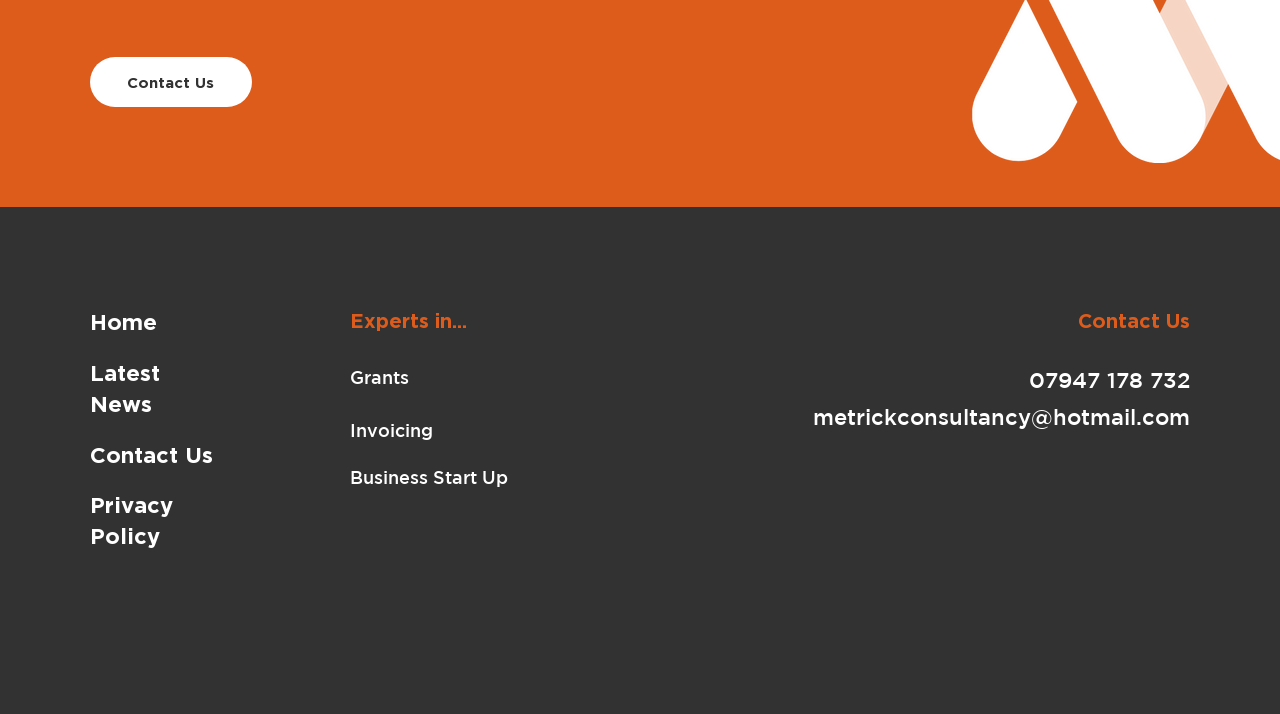Determine the bounding box coordinates for the region that must be clicked to execute the following instruction: "View Latest News".

[0.07, 0.501, 0.177, 0.588]